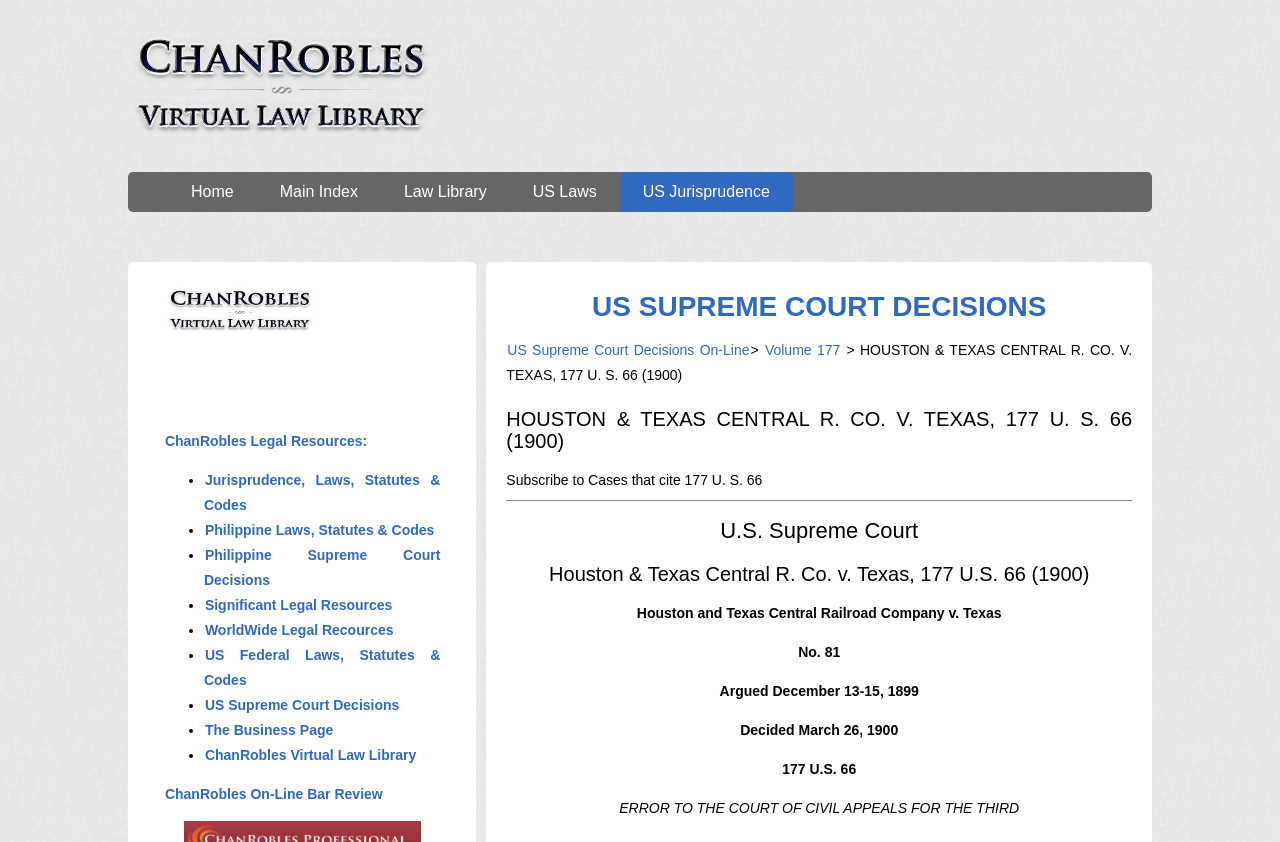What type of resources are provided by ChanRobles?
Answer the question with a thorough and detailed explanation.

I found the answer by looking at the link 'ChanRobles Legal Resources:' which is located near the top of the webpage, indicating that the website provides legal resources.